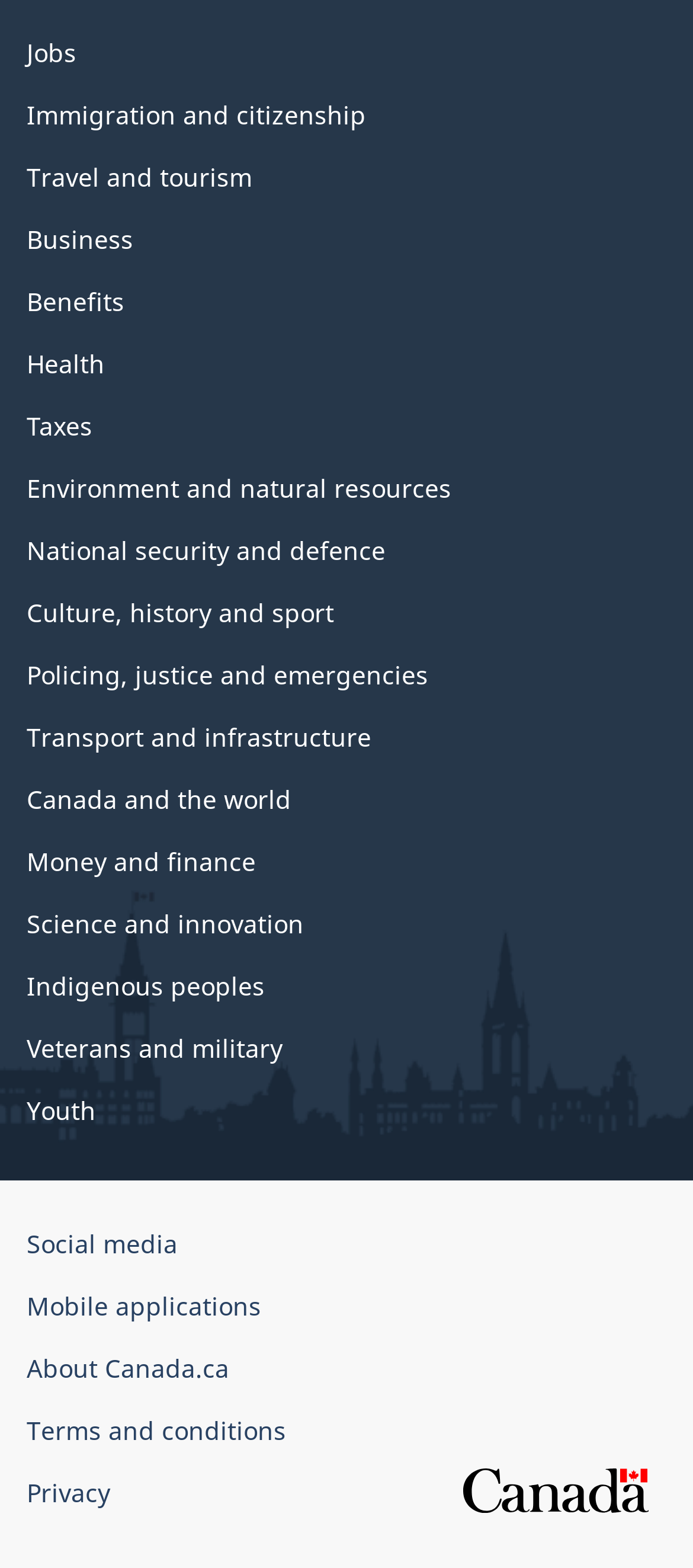Based on what you see in the screenshot, provide a thorough answer to this question: Are there any links related to finance on this webpage?

There are links on the webpage related to finance, including 'Money and finance' and 'Taxes', which suggest that users can access information and services related to finance from this webpage.